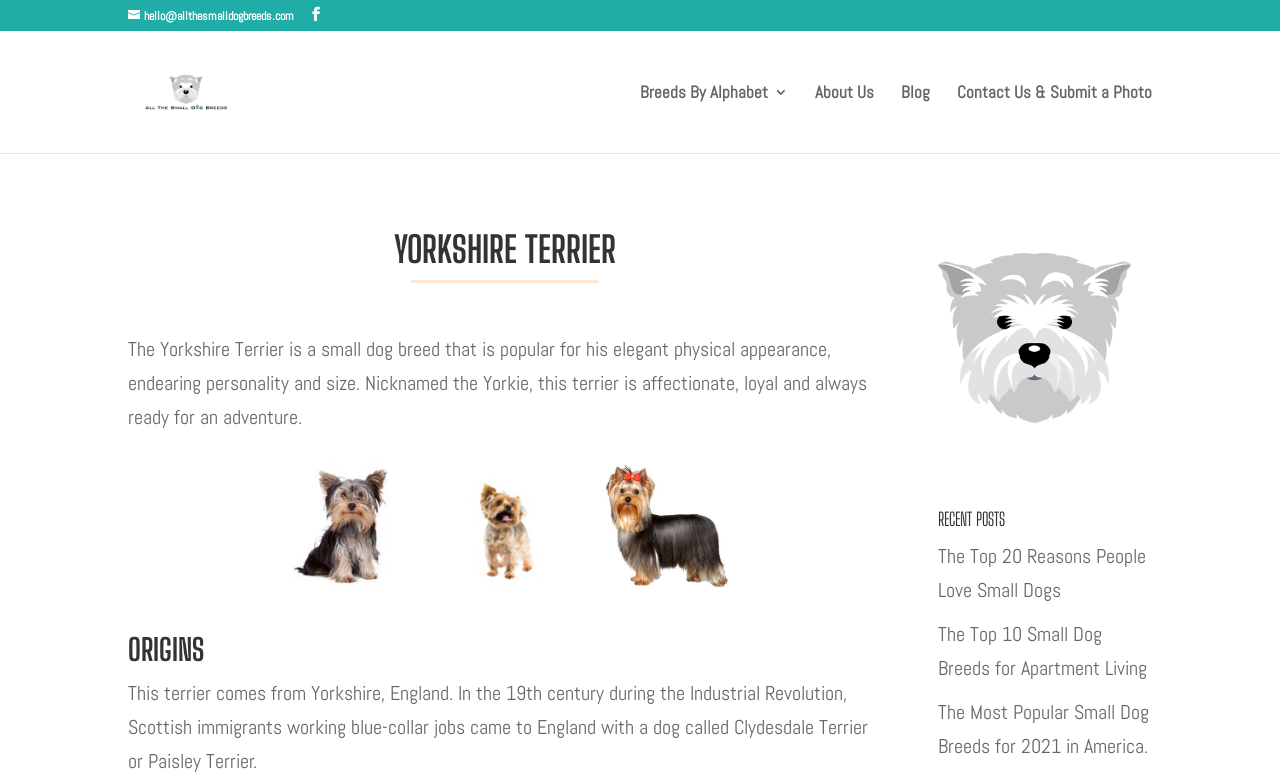Using the information in the image, give a comprehensive answer to the question: 
What is the nickname of the Yorkshire Terrier?

The nickname of the Yorkshire Terrier is mentioned in the StaticText element with the text 'The Yorkshire Terrier is a small dog breed that is popular for his elegant physical appearance, endearing personality and size. Nicknamed the Yorkie, this terrier is affectionate, loyal and always ready for an adventure.'